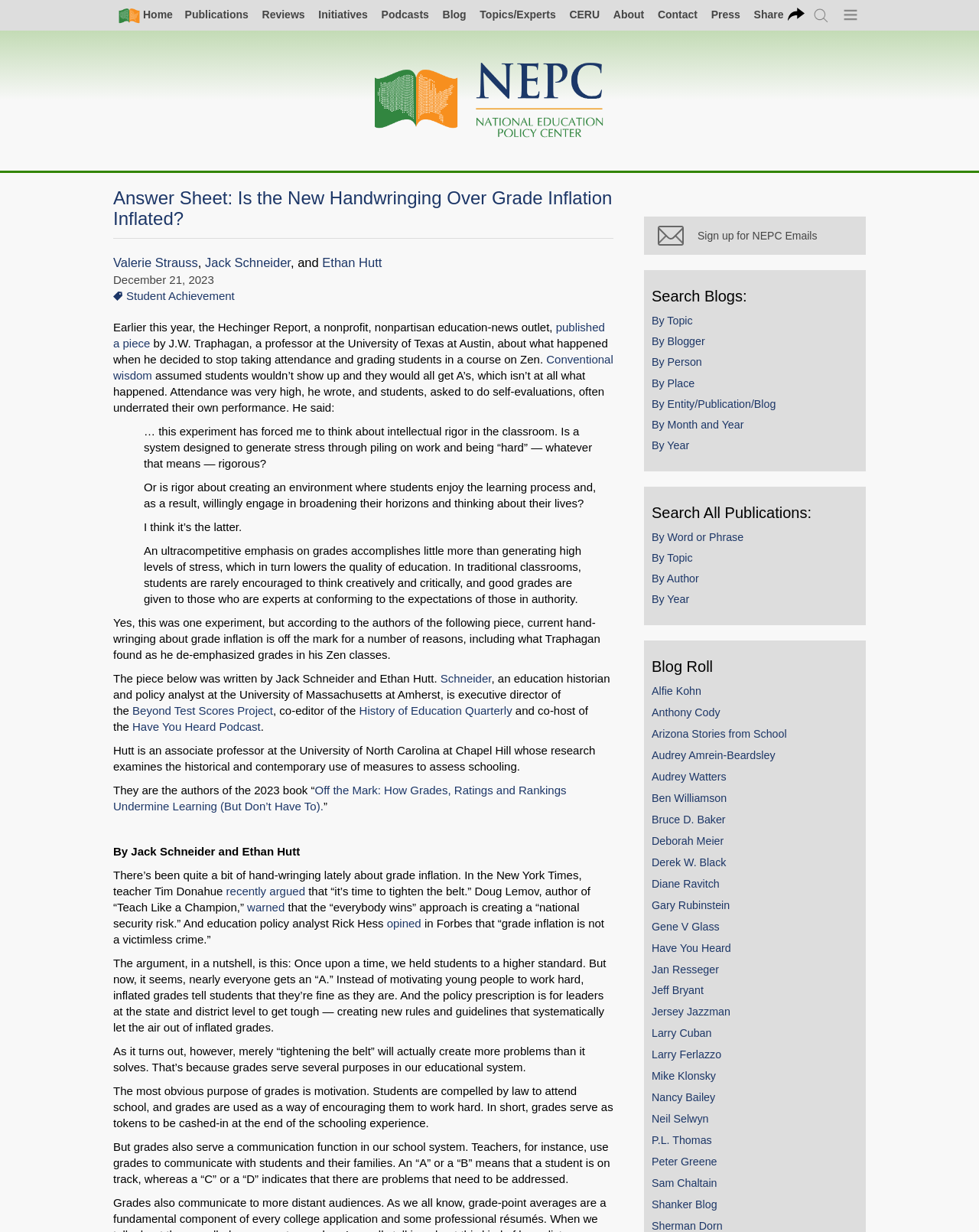Please find the bounding box coordinates for the clickable element needed to perform this instruction: "view archives for May 2024".

None